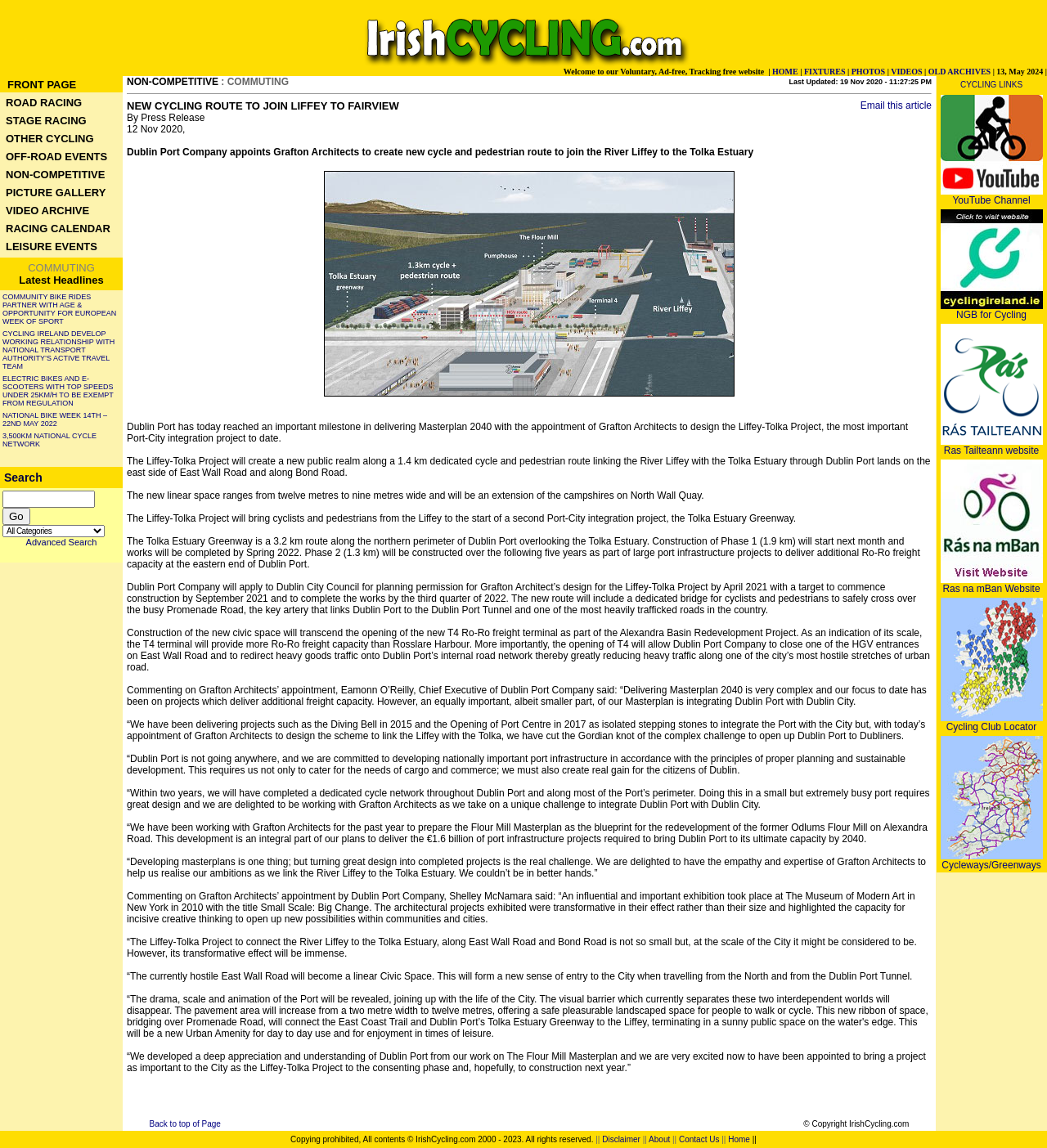Answer with a single word or phrase: 
How many columns are in the top navigation bar?

1